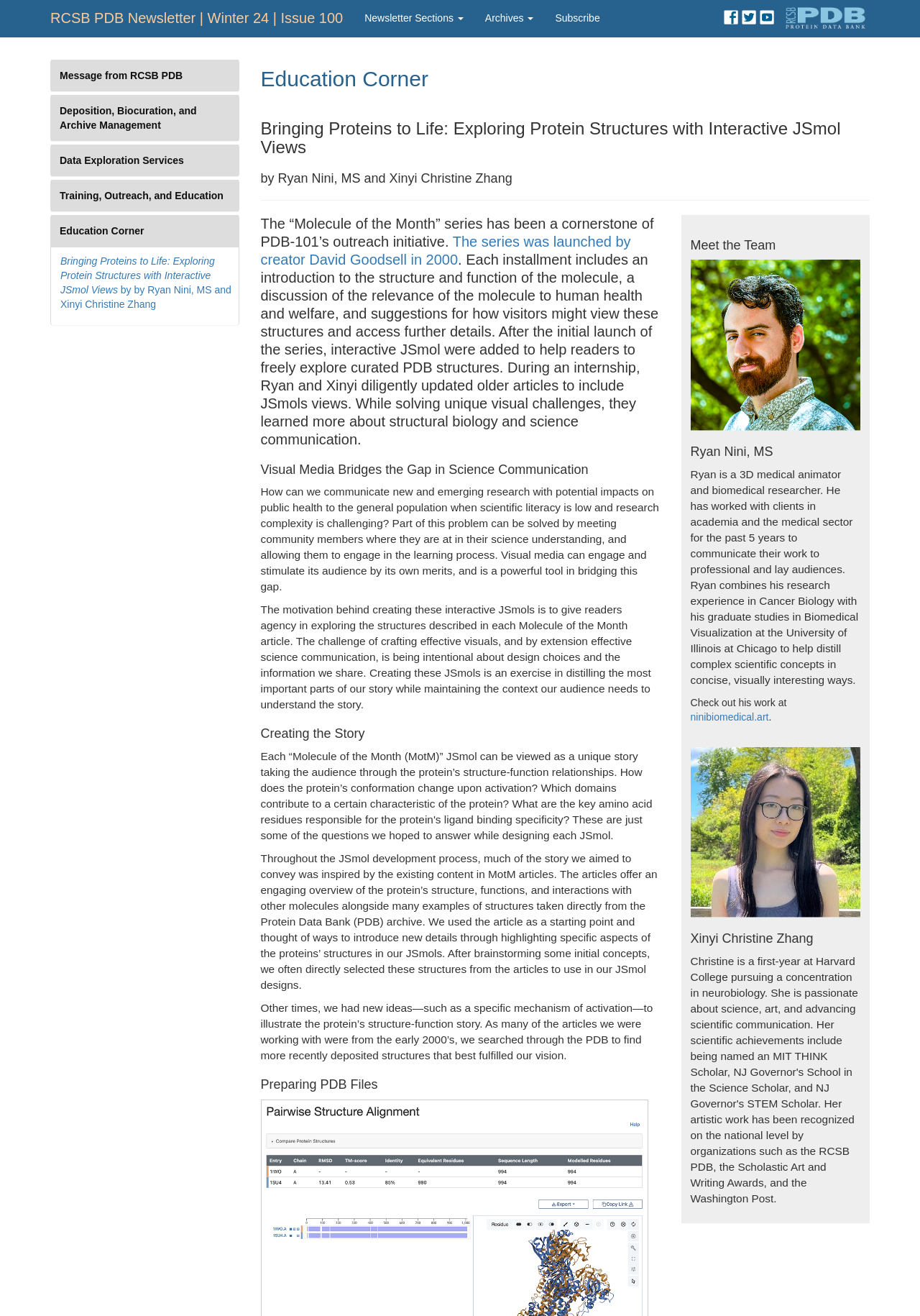Who are the authors of the 'Molecule of the Month' article?
Identify the answer in the screenshot and reply with a single word or phrase.

Ryan Nini and Xinyi Christine Zhang